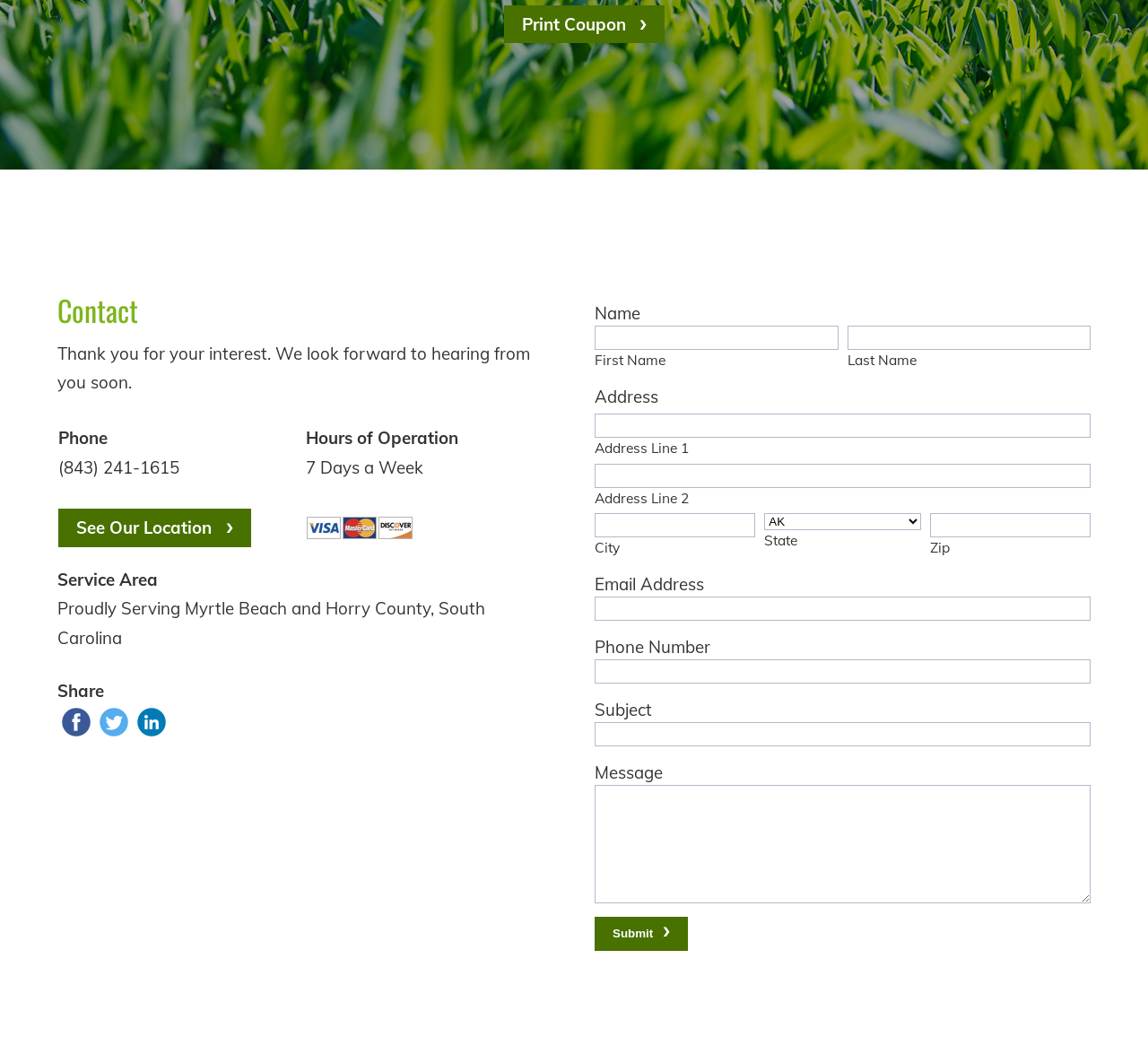Determine the bounding box coordinates of the target area to click to execute the following instruction: "Enter your first name."

[0.518, 0.314, 0.73, 0.337]